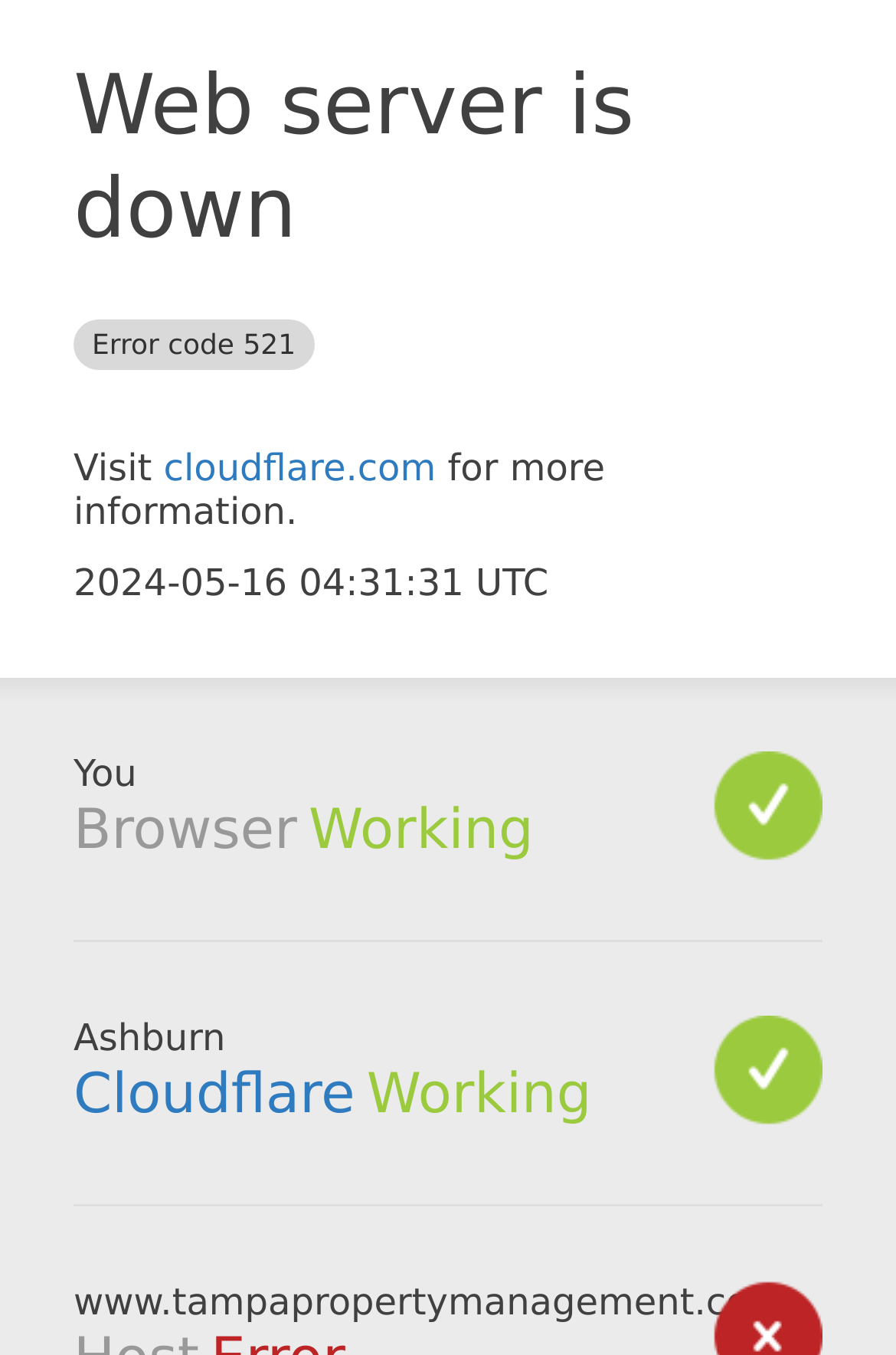Summarize the webpage with a detailed and informative caption.

The webpage appears to be an error page, indicating that the web server is down. At the top of the page, there is a prominent heading that reads "Web server is down Error code 521". Below this heading, there is a short paragraph with a link to "cloudflare.com" and some accompanying text. 

To the right of the link, there is a timestamp "2024-05-16 04:31:31 UTC". Further down the page, there is a section with a heading "Browser" followed by the text "Working" and then another section with a heading "Cloudflare" that also has the text "Working". 

In the bottom section of the page, there is the URL "www.tampapropertymanagement.com" displayed. The overall content of the page suggests that the website is currently unavailable due to a server error.